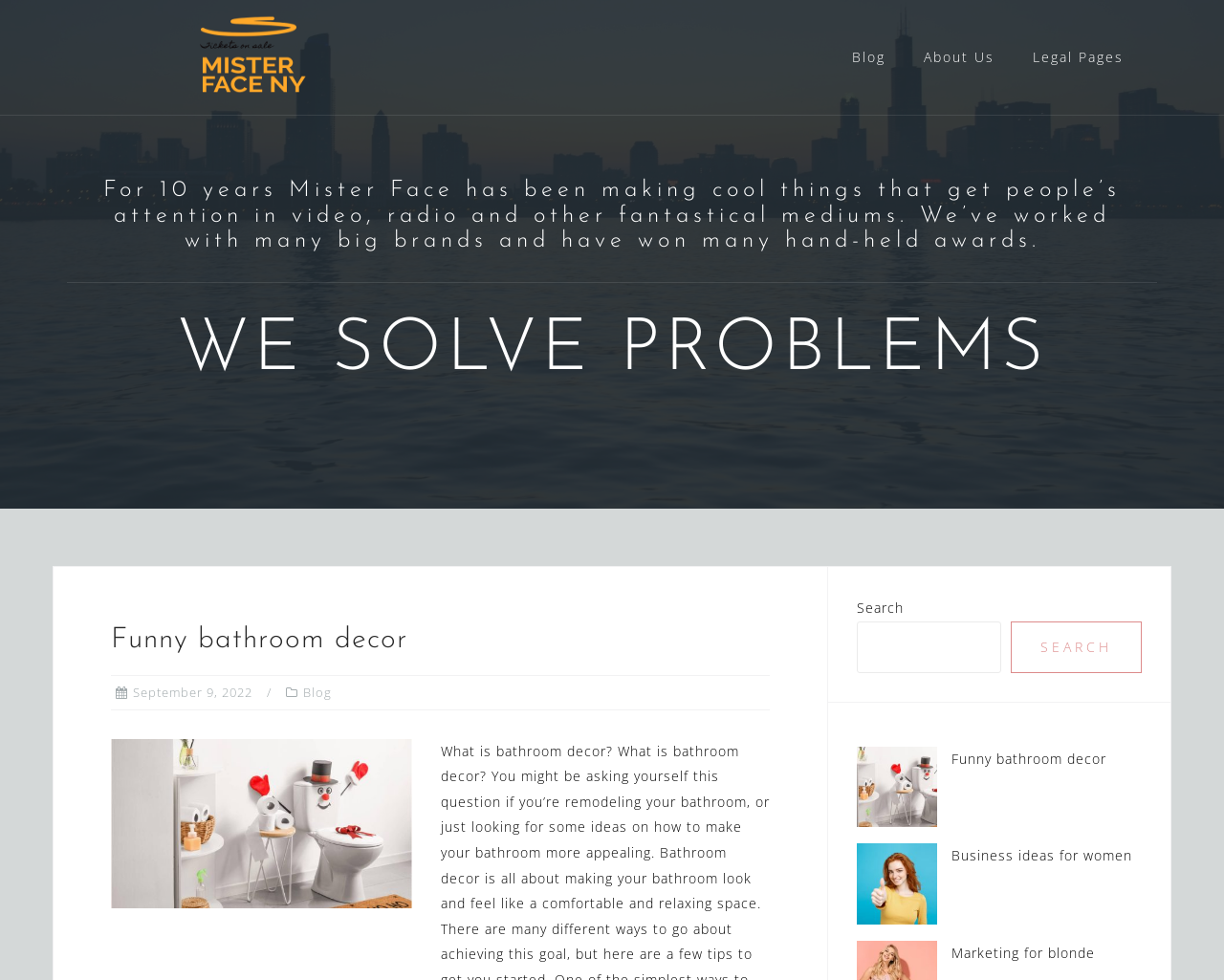Find the bounding box coordinates for the area you need to click to carry out the instruction: "Read the 'For 10 years Mister Face has been making cool things...' heading". The coordinates should be four float numbers between 0 and 1, indicated as [left, top, right, bottom].

[0.055, 0.182, 0.945, 0.289]